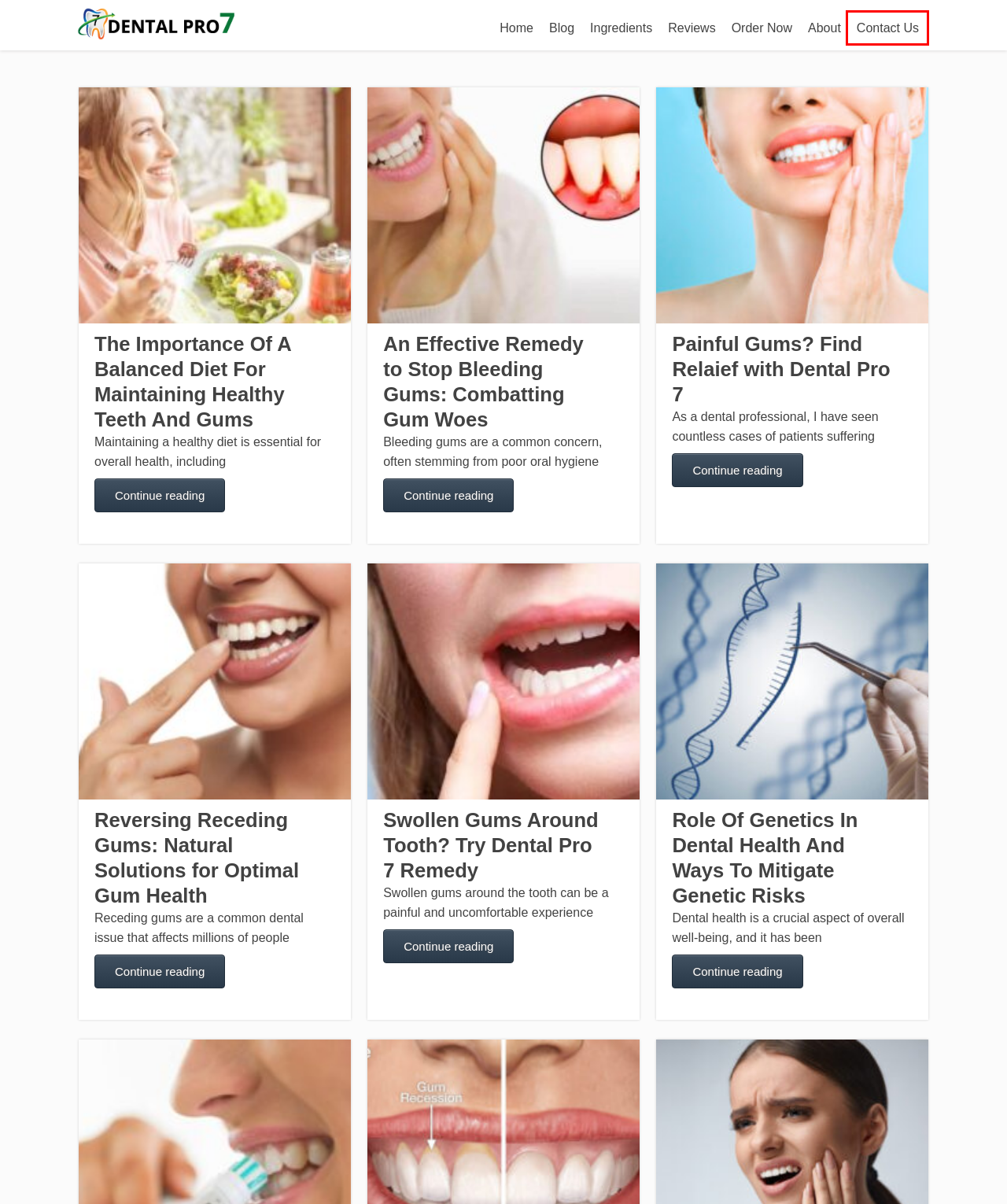You have a screenshot of a webpage where a red bounding box highlights a specific UI element. Identify the description that best matches the resulting webpage after the highlighted element is clicked. The choices are:
A. Comprehensive Dental Pro 7 Reviews: Unbiased Insights and Analysis - Dental Pro 7
B. Decoding the Influence: Unraveling the Role of Genetics in Dental Health - Dental Pro 7
C. Painful Gums? Find Relaief with Dental Pro 7 - Dental Pro 7
D. Swollen Gums Around Tooth? Try Dental Pro 7 Remedy - Dental Pro 7
E. The Power of a Balanced Diet for Healthy Teeth and Gums Dental Pro 7
F. Contact Us - Dental Pro 7
G. Stop Bleeding Gums: Effective Solutions and Tips - Dental Pro 7
H. About - Dental Pro 7

F